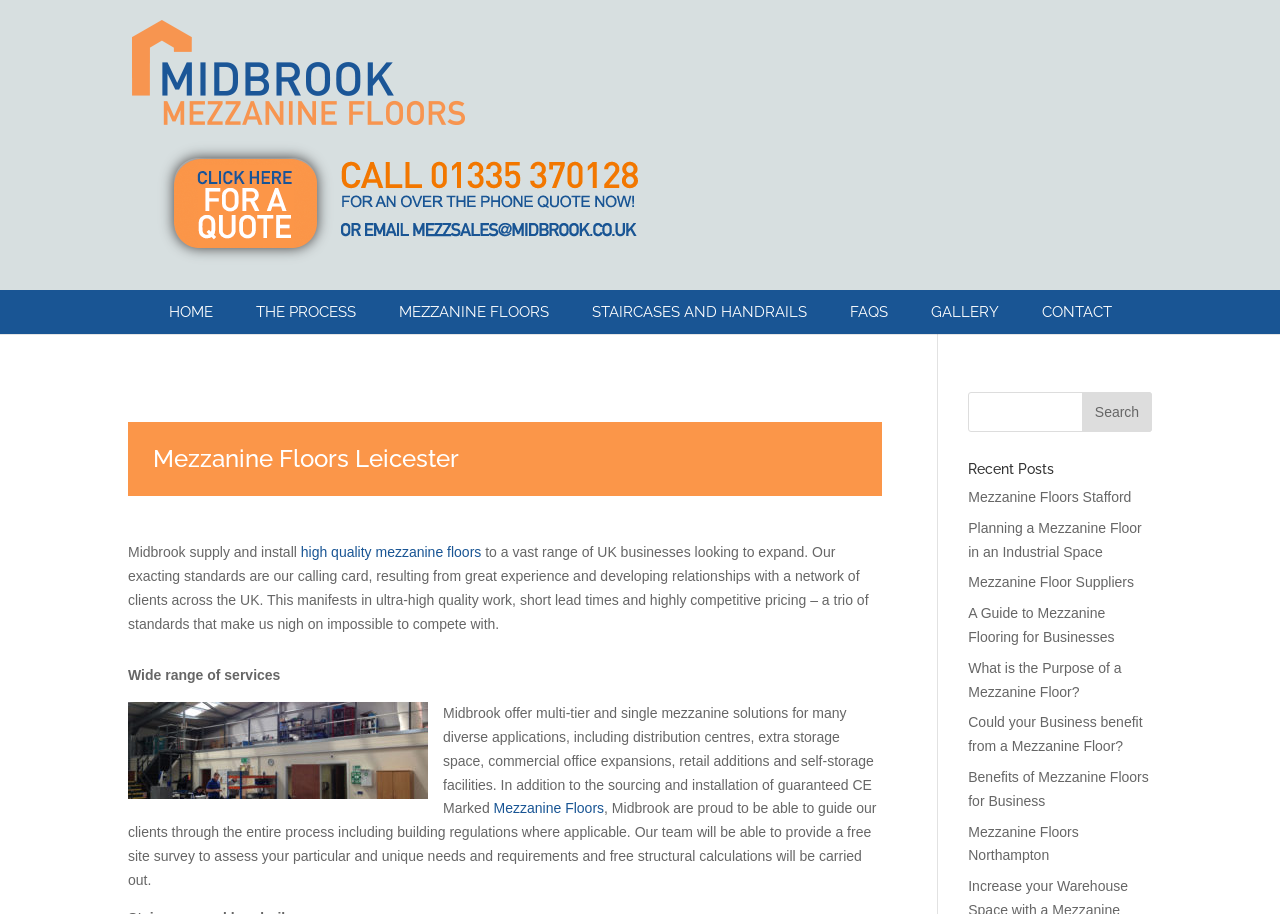Determine the bounding box coordinates of the clickable element to complete this instruction: "View the article abstract". Provide the coordinates in the format of four float numbers between 0 and 1, [left, top, right, bottom].

None